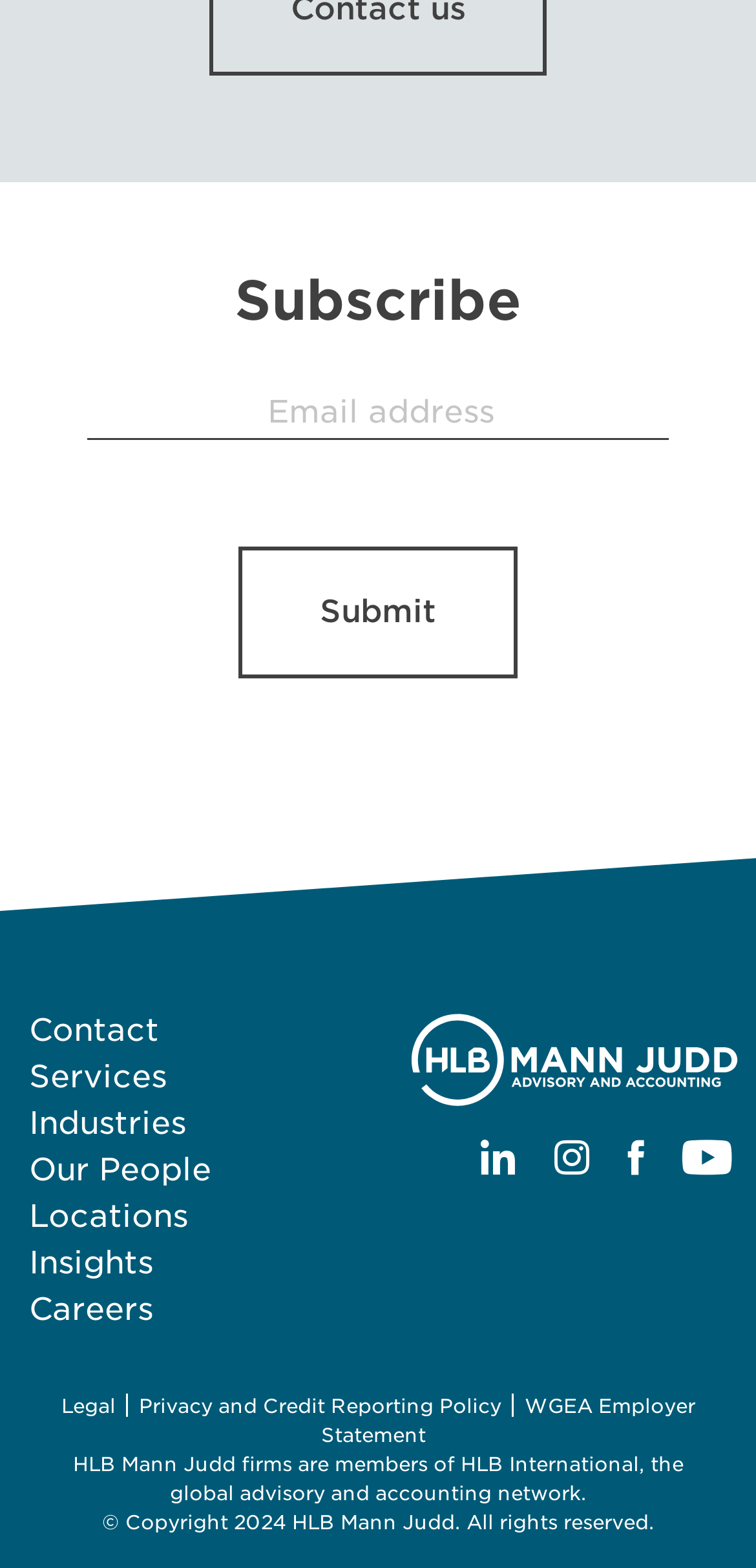Use the information in the screenshot to answer the question comprehensively: What is the name of the global advisory and accounting network?

The name of the global advisory and accounting network can be found in the static text element, which states that 'HLB Mann Judd firms are members of HLB International, the global advisory and accounting network'.